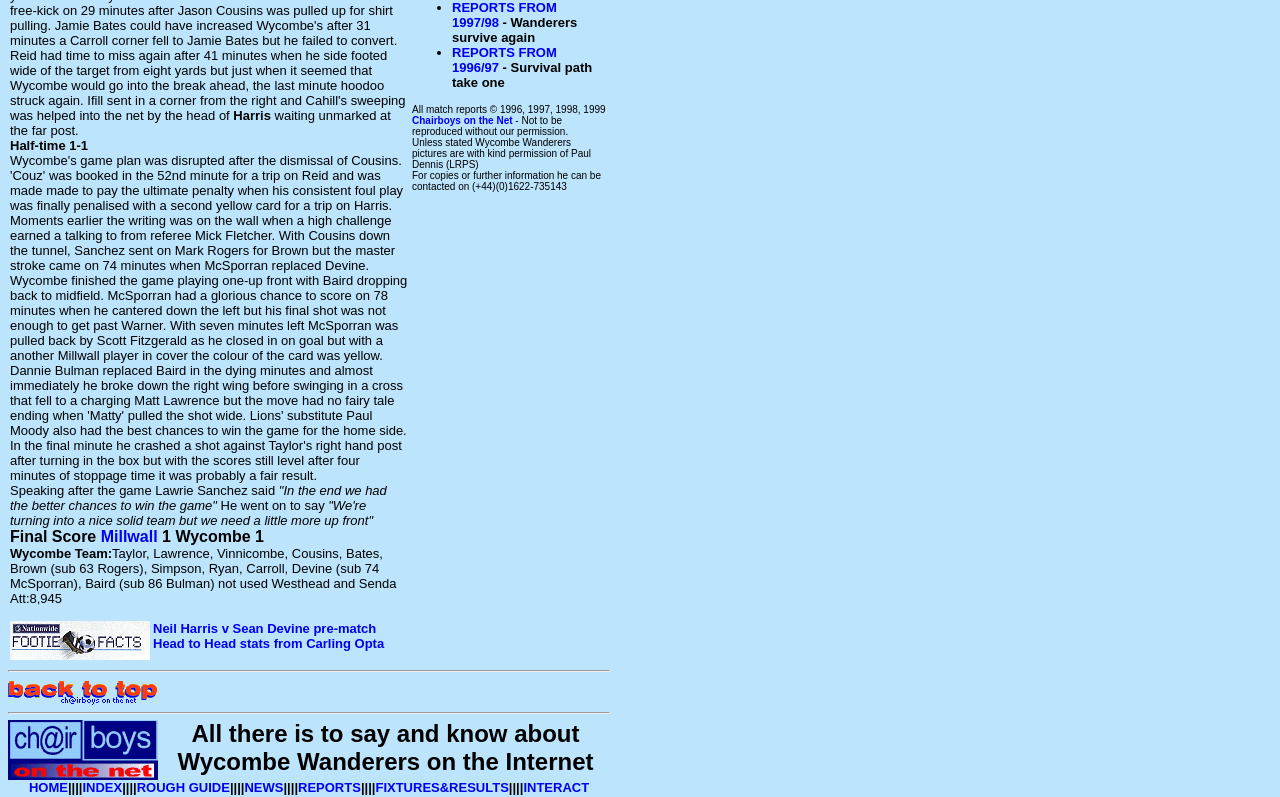Given the element description: "REPORTS FROM 1997/98", predict the bounding box coordinates of this UI element. The coordinates must be four float numbers between 0 and 1, given as [left, top, right, bottom].

[0.353, 0.0, 0.435, 0.038]